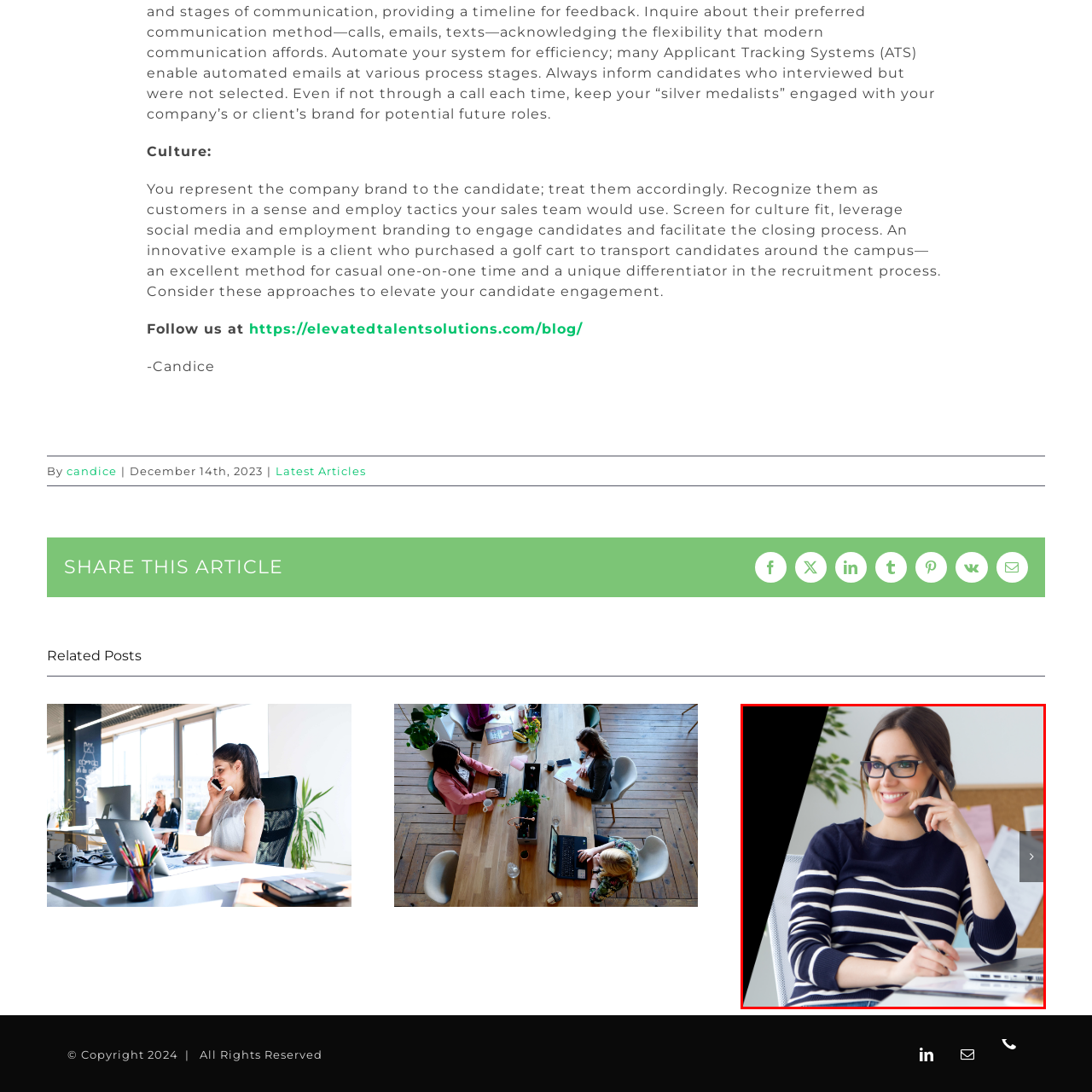Explain in detail what is depicted in the image enclosed by the red boundary.

The image features a smiling young woman with long brown hair styled casually, wearing glasses and a navy blue sweater adorned with horizontal white stripes. She is seated at a desk, engaged in a phone conversation, and appears to be in a productive and vibrant work environment. Her right hand holds a pen, poised over a notebook or planner, suggesting she is taking notes or brainstorming ideas. In the background, leafy green plants and a bulletin board with various documents and notes create a lively, organized setting, reflecting a blend of professionalism and creativity. This visual captures the essence of modern workplace dynamics, emphasizing effective communication and multitasking.